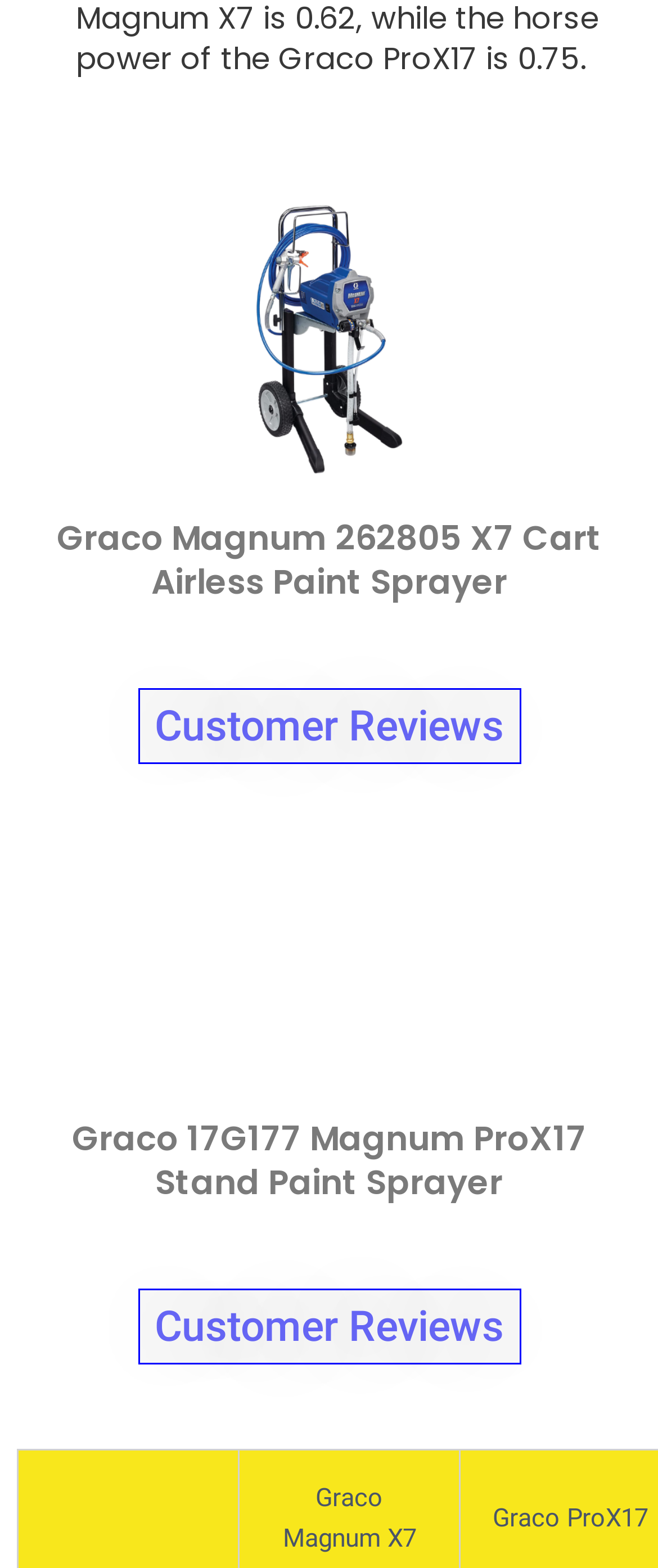Using the description: "alt="Graco Magnum X7"", determine the UI element's bounding box coordinates. Ensure the coordinates are in the format of four float numbers between 0 and 1, i.e., [left, top, right, bottom].

[0.115, 0.126, 0.885, 0.308]